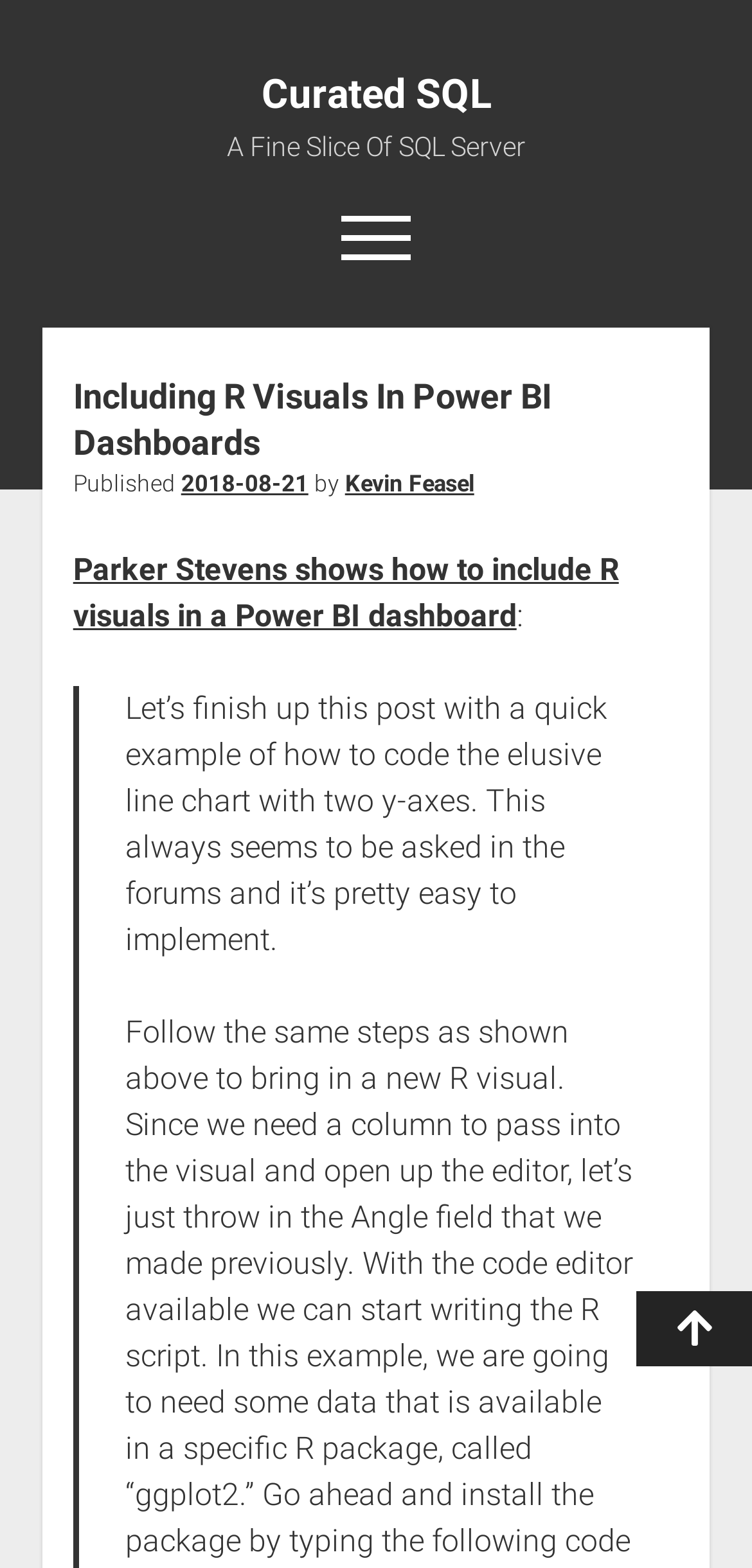What is the topic of the article?
Refer to the screenshot and answer in one word or phrase.

Including R Visuals In Power BI Dashboards